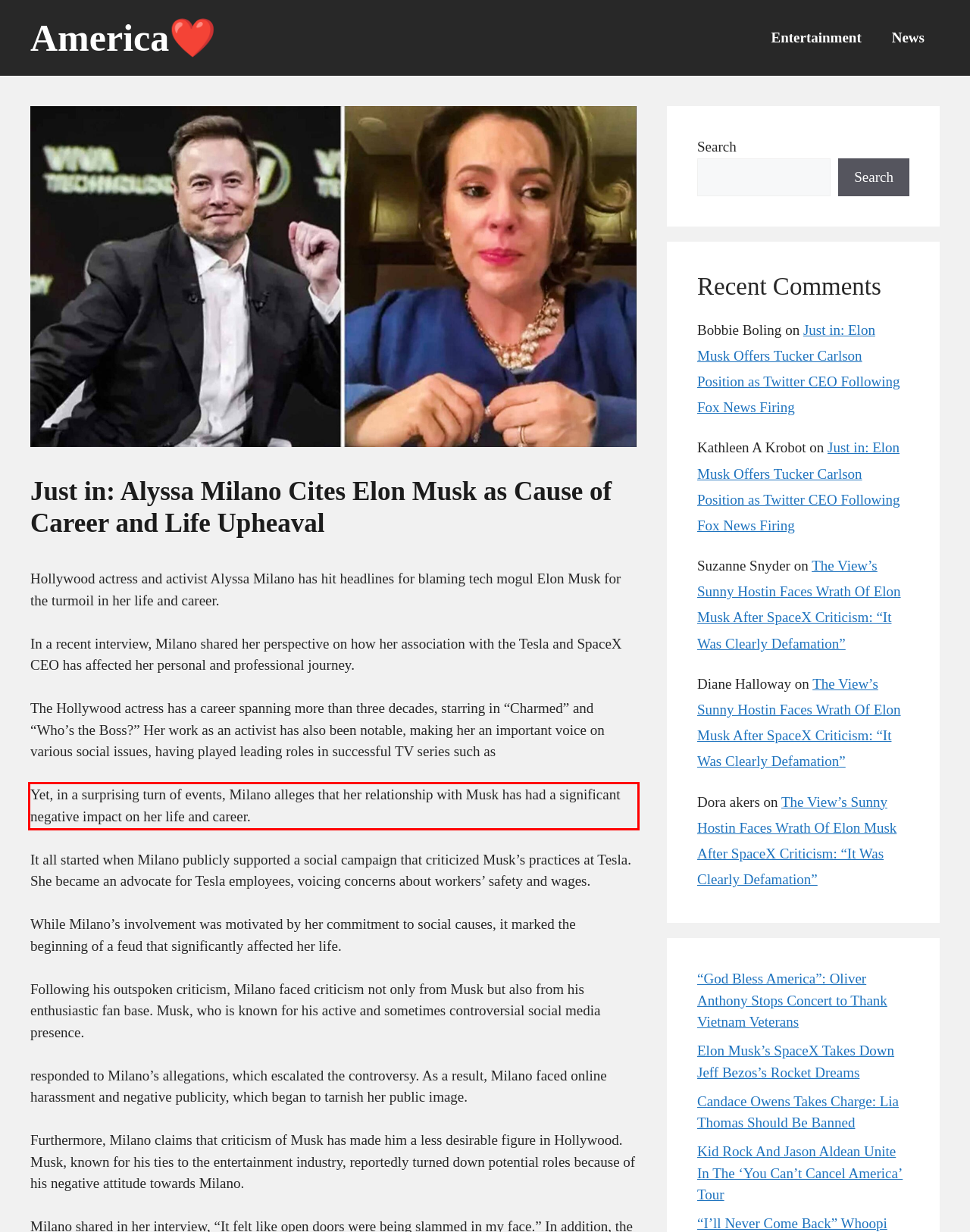Review the screenshot of the webpage and recognize the text inside the red rectangle bounding box. Provide the extracted text content.

Yet, in a surprising turn of events, Milano alleges that her relationship with Musk has had a significant negative impact on her life and career.